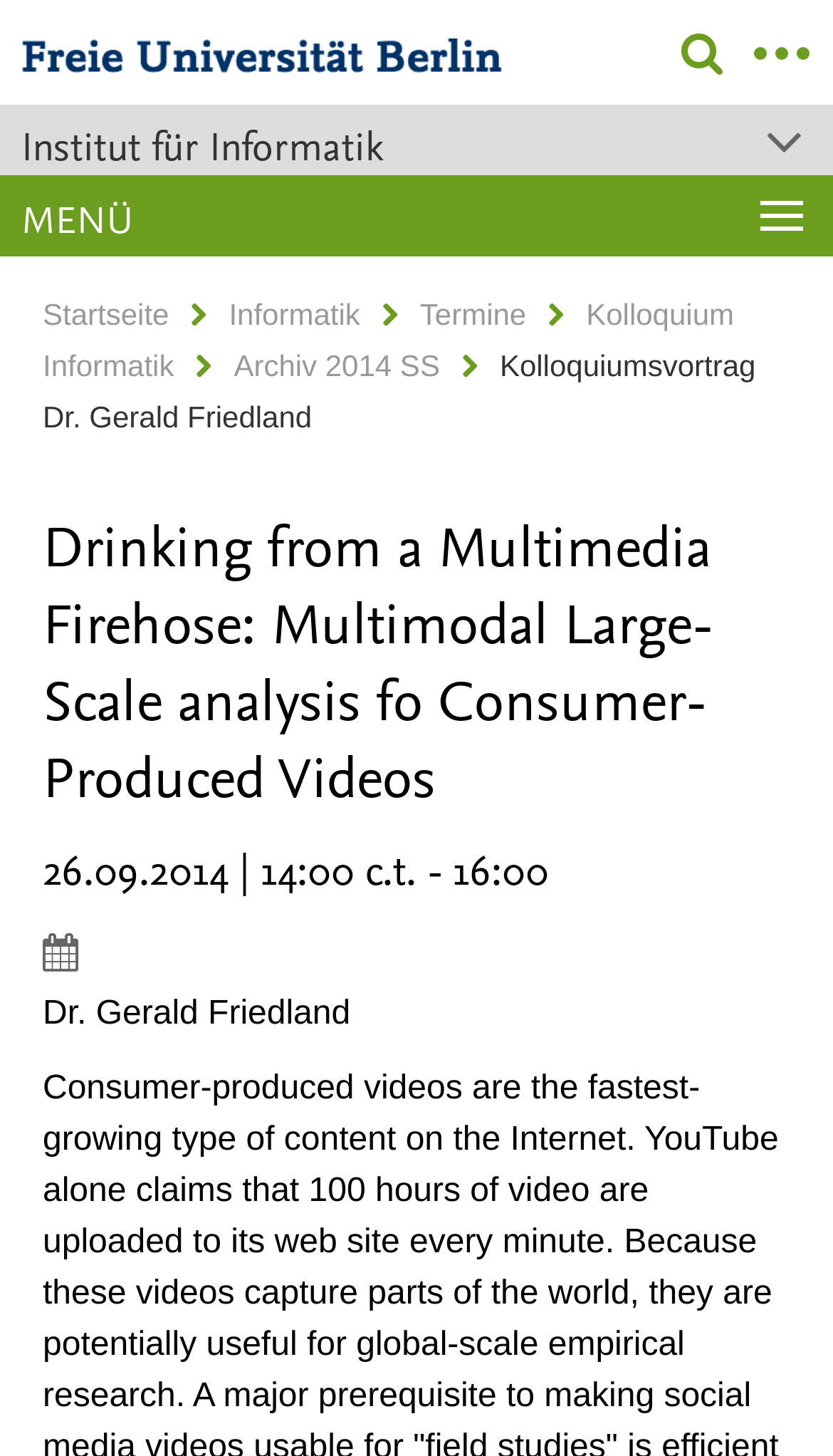Find the bounding box coordinates of the area to click in order to follow the instruction: "Click the logo of Freien Universität Berlin".

[0.026, 0.025, 0.603, 0.06]